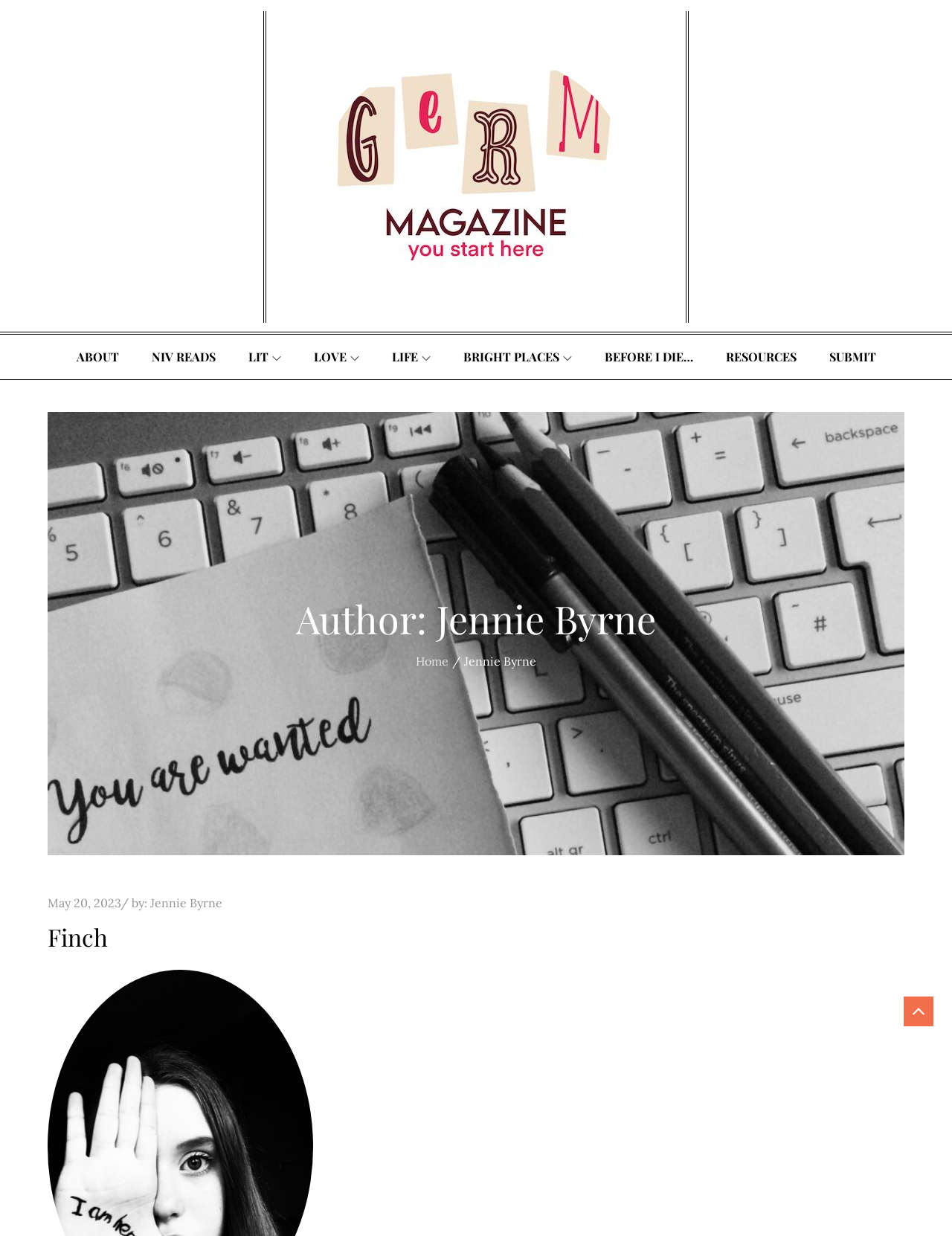Identify the bounding box coordinates for the region to click in order to carry out this instruction: "go to about page". Provide the coordinates using four float numbers between 0 and 1, formatted as [left, top, right, bottom].

[0.064, 0.271, 0.14, 0.307]